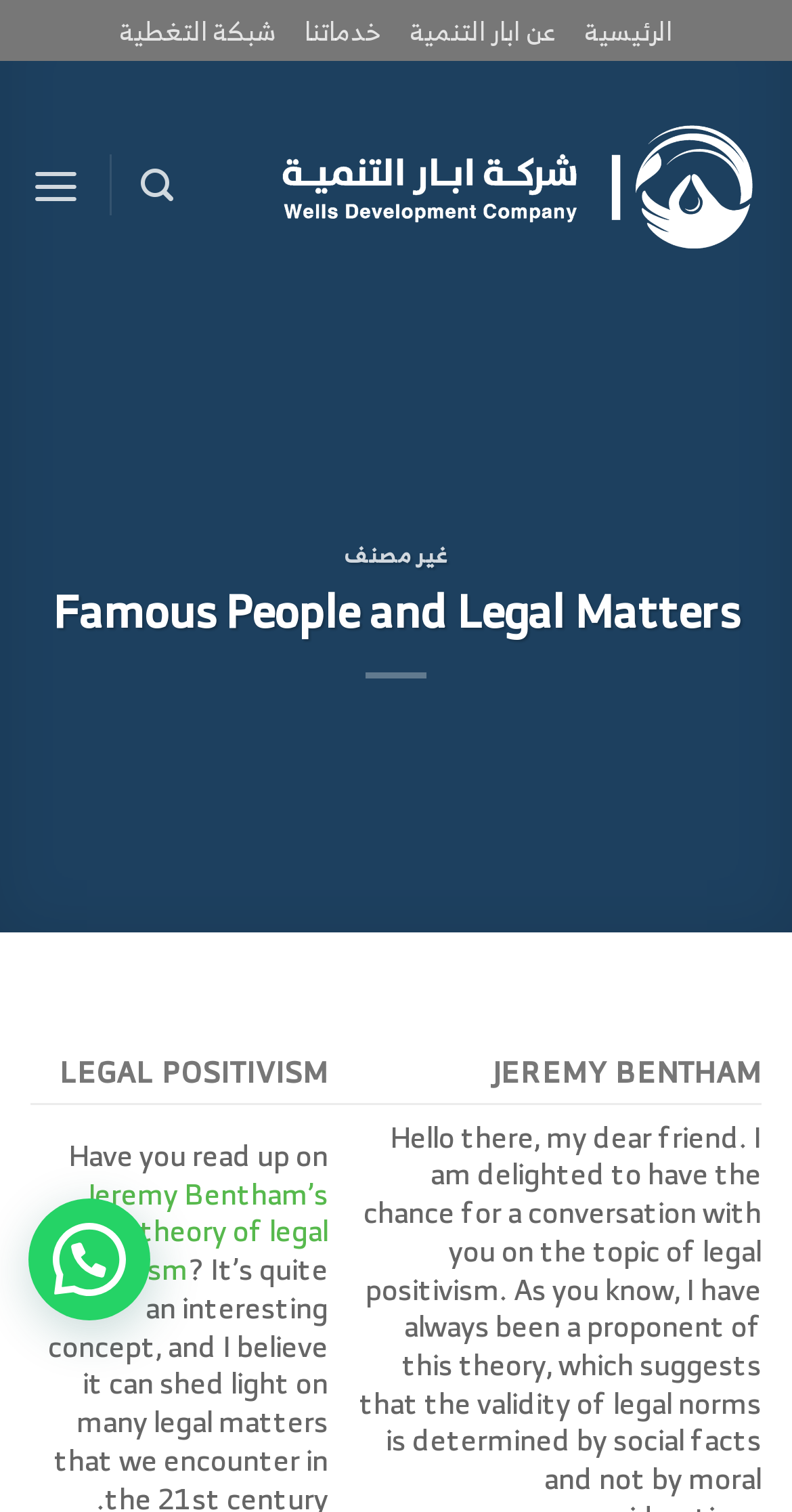Generate a comprehensive description of the webpage.

The webpage is about Famous People and Legal Matters, specifically focusing on Jeremy Bentham and his theory of legal positivism. At the top of the page, there are four links: "الرئيسية", "عن ابار التنمية", "خدماتنا", and "شبكة التغطية", which are aligned horizontally and take up the top section of the page. Below these links, there is a logo of "شركة ابار التنمية" accompanied by a link with the same name.

On the left side of the page, there is a search bar and a menu button labeled "Menu". To the right of the menu button, there is a heading "غير مصنف" with a link below it. Below this heading, there is another heading "Famous People and Legal Matters" which serves as a title for the main content of the page.

The main content is presented in a table format with two columns. The first column is headed by "JEREMY BENTHAM" and the second column is headed by "LEGAL POSITIVISM". There is a link "Jeremy Bentham’s theory of legal positivism" within the table, which provides more information about the topic.